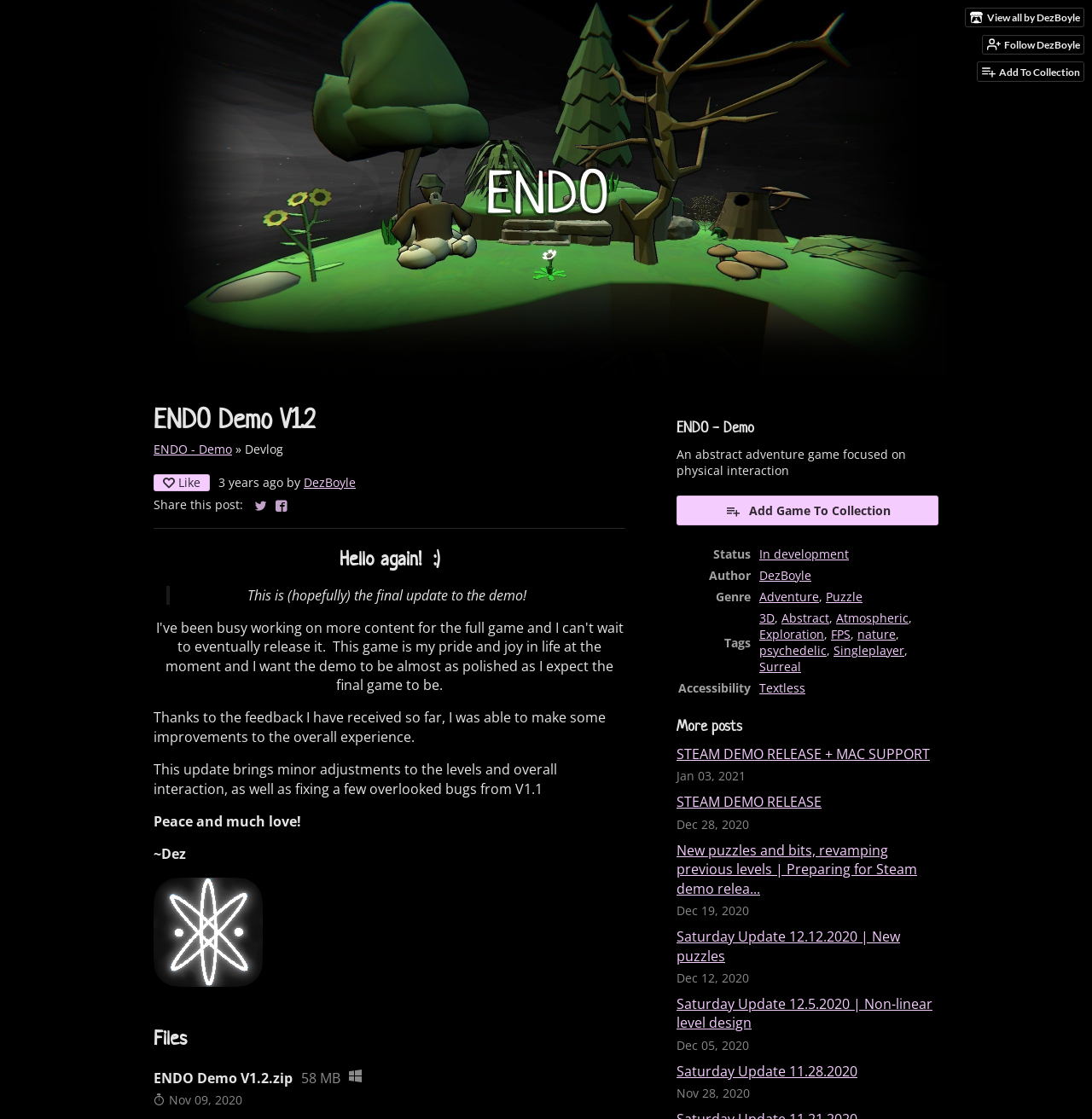Kindly determine the bounding box coordinates for the clickable area to achieve the given instruction: "View all by DezBoyle".

[0.884, 0.008, 0.992, 0.024]